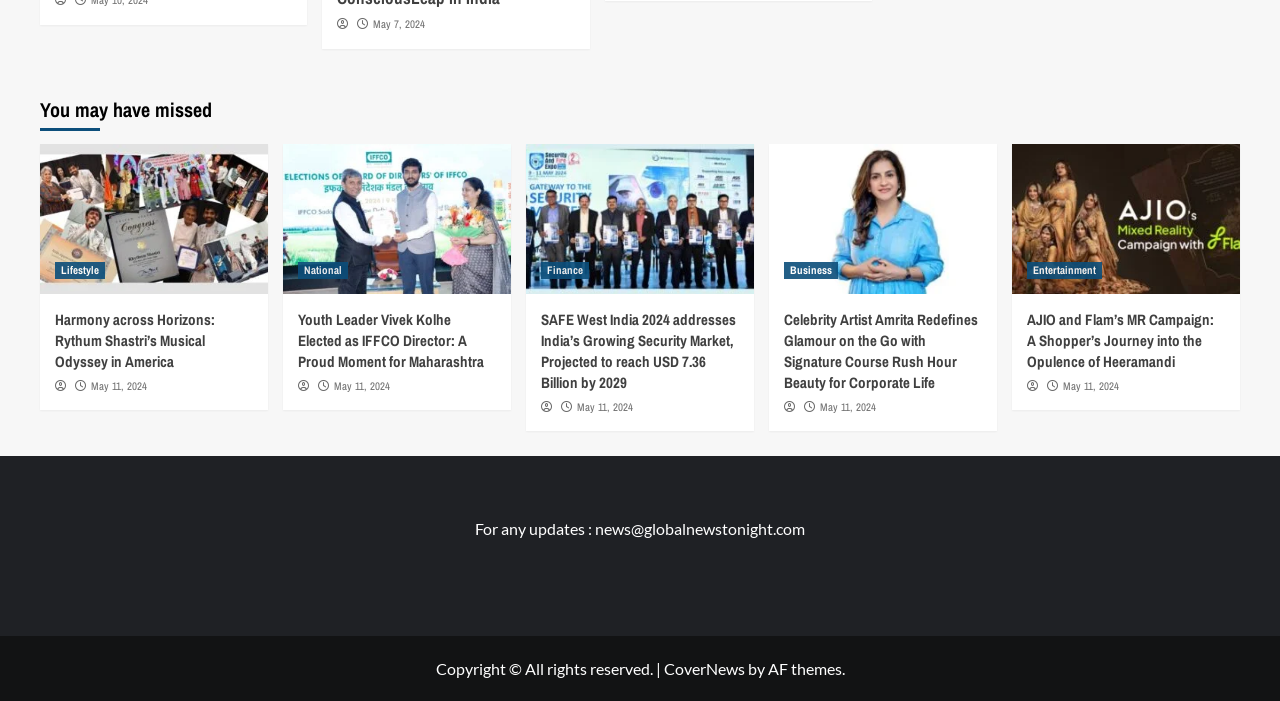How many articles are on this webpage?
Based on the image, respond with a single word or phrase.

8